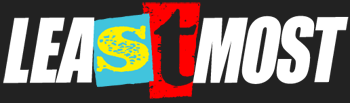What type of activities might the brand engage with?
Answer the question with as much detail as you can, using the image as a reference.

The caption suggests that the brand likely engages with creative content, possibly in fields such as BMX, skateboarding, and other adventurous activities, based on the playful and dynamic aesthetic of the logo.